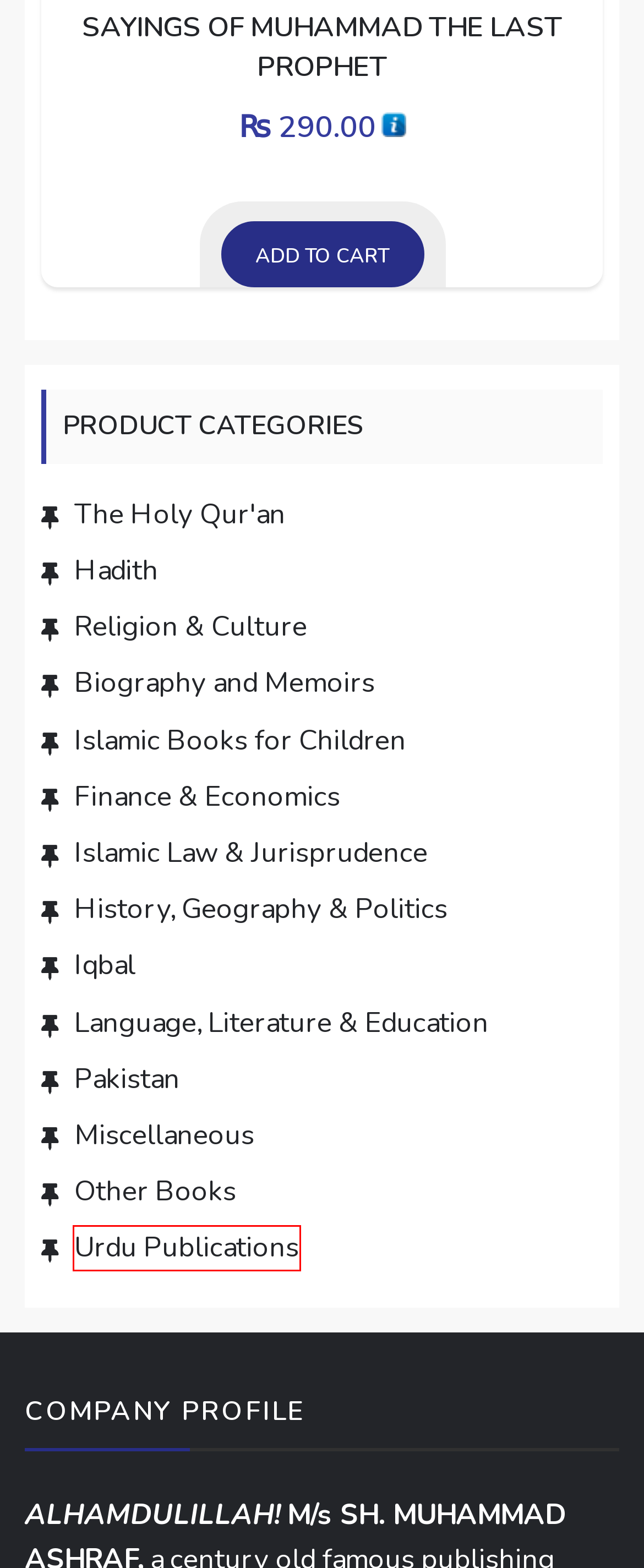Given a screenshot of a webpage with a red rectangle bounding box around a UI element, select the best matching webpage description for the new webpage that appears after clicking the highlighted element. The candidate descriptions are:
A. Other Books – Ashraf Islamic Books
B. Language, Literature & Education – Ashraf Islamic Books
C. Miscellaneous – Ashraf Islamic Books
D. SAYINGS OF MUHAMMAD THE LAST PROPHET – Ashraf Islamic Books
E. Iqbal – Ashraf Islamic Books
F. Urdu Publications – Ashraf Islamic Books
G. Pakistan – Ashraf Islamic Books
H. Terms & Conditions – Ashraf Islamic Books

F